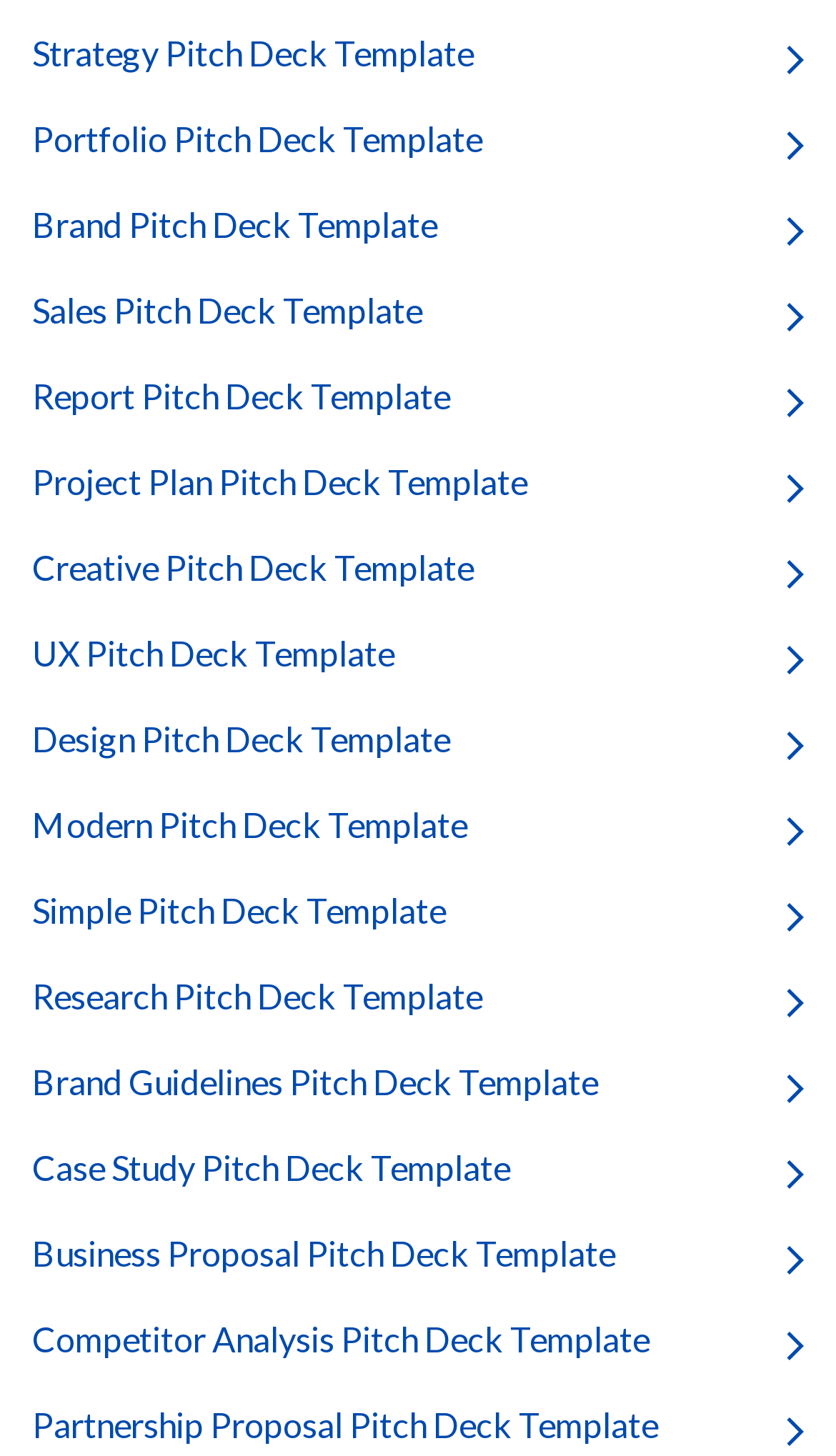Find the bounding box coordinates of the element's region that should be clicked in order to follow the given instruction: "open Sales Pitch Deck Template". The coordinates should consist of four float numbers between 0 and 1, i.e., [left, top, right, bottom].

[0.038, 0.196, 0.962, 0.231]